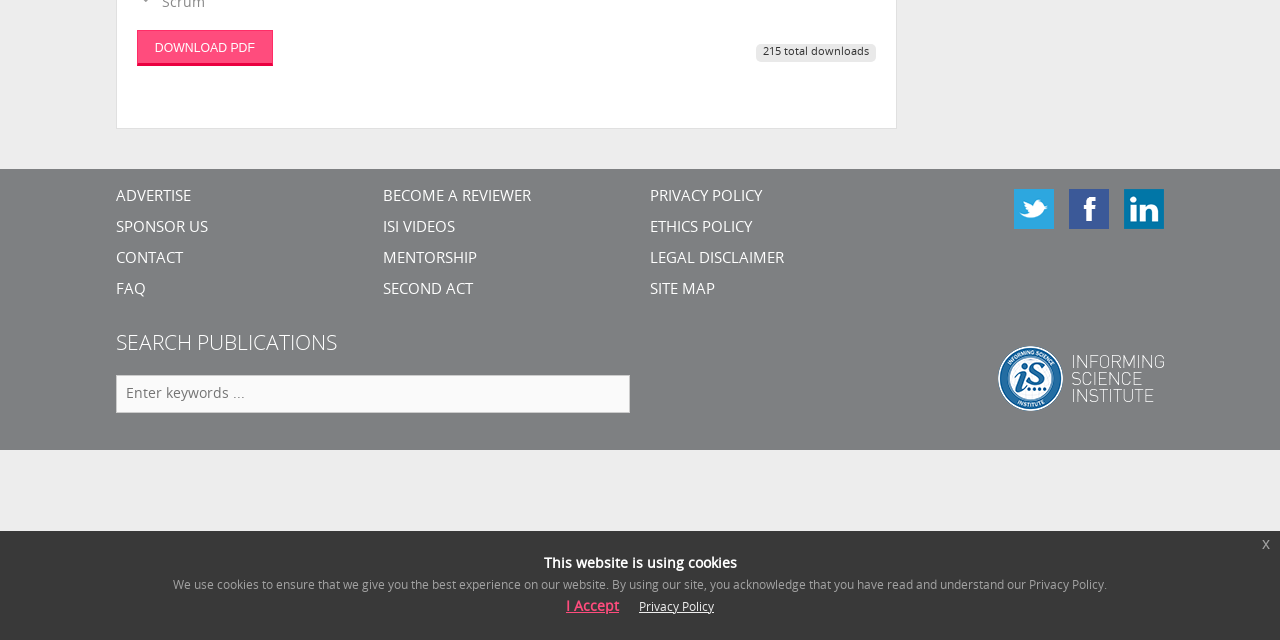Locate the UI element described by name="Search" placeholder="Enter keywords ..." in the provided webpage screenshot. Return the bounding box coordinates in the format (top-left x, top-left y, bottom-right x, bottom-right y), ensuring all values are between 0 and 1.

[0.091, 0.586, 0.492, 0.645]